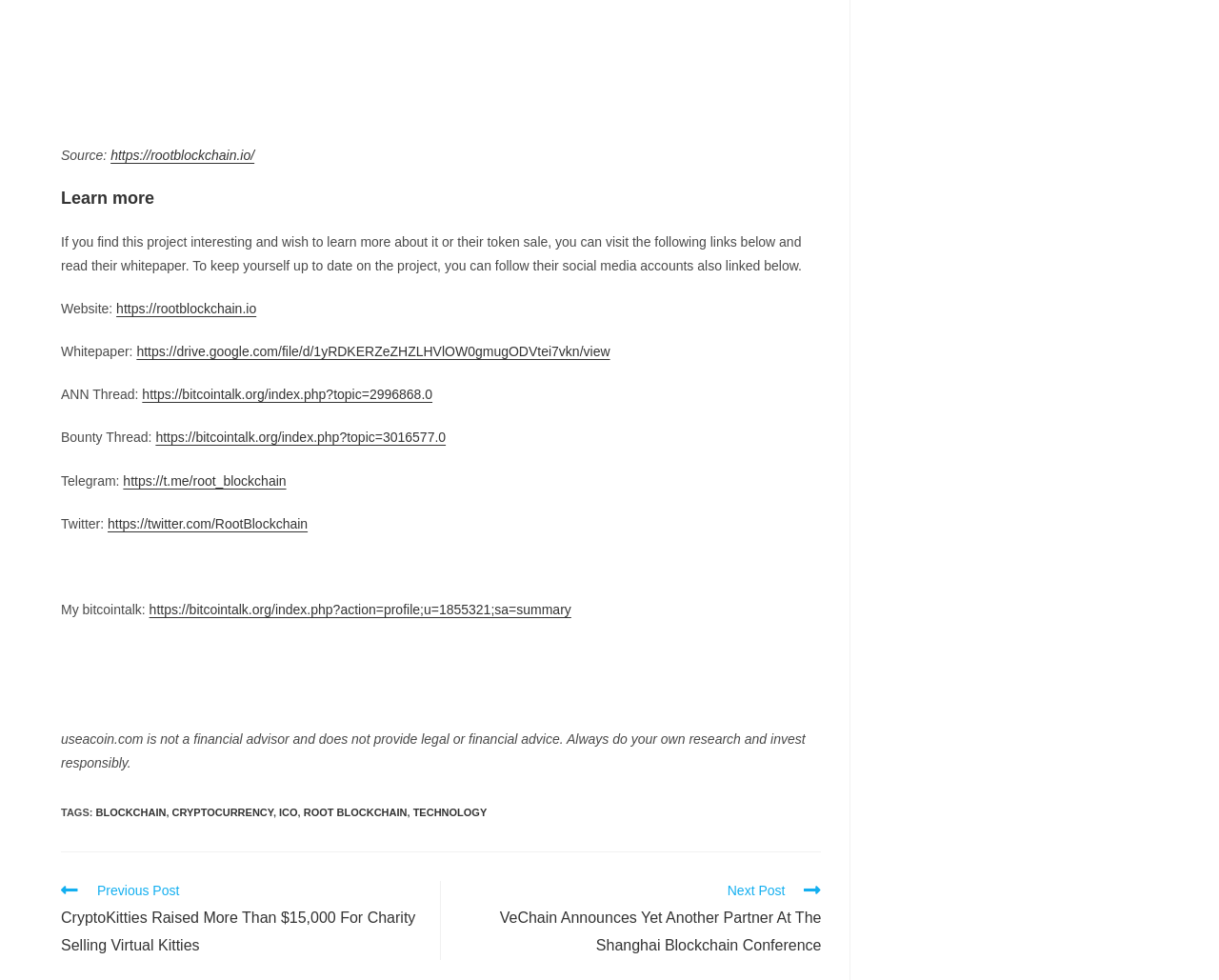For the element described, predict the bounding box coordinates as (top-left x, top-left y, bottom-right x, bottom-right y). All values should be between 0 and 1. Element description: value="Add to shopping list"

None